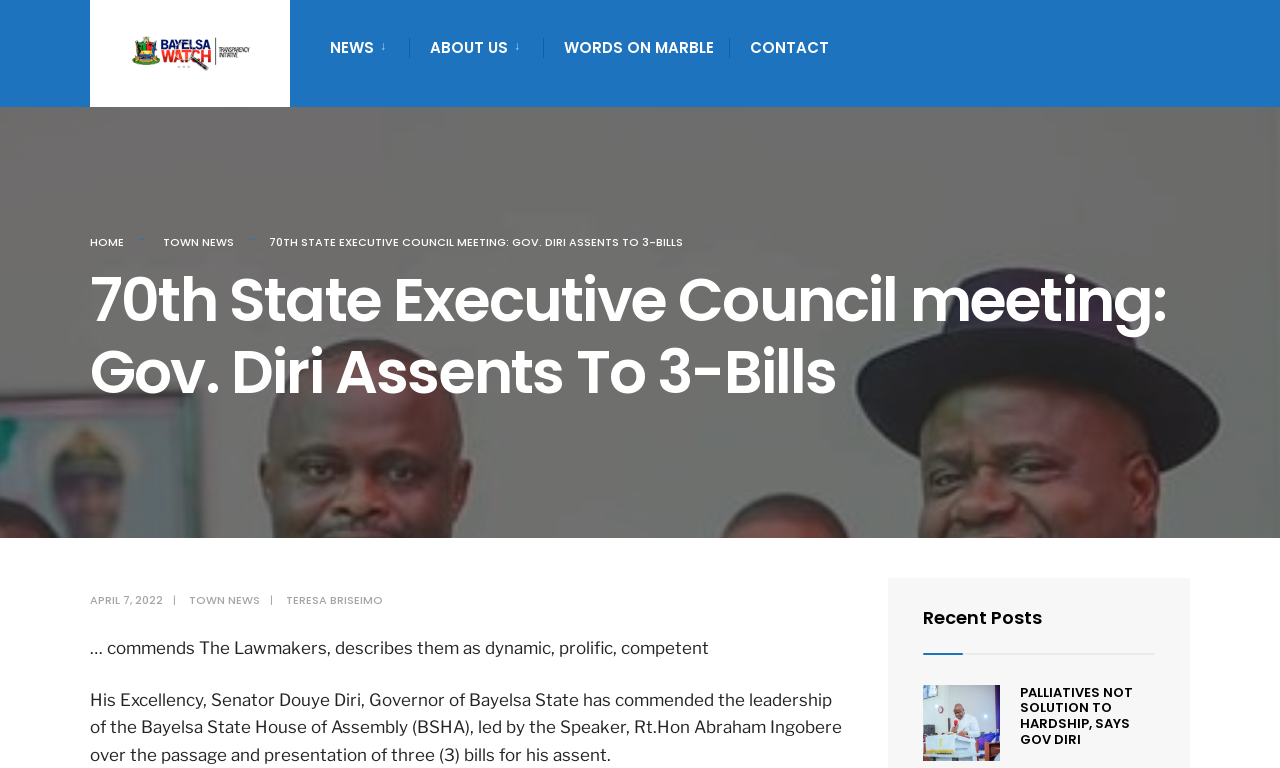What is the name of the governor mentioned in the article?
Using the details from the image, give an elaborate explanation to answer the question.

I found the answer by reading the article content, specifically the sentence 'His Excellency, Senator Douye Diri, Governor of Bayelsa State has commended the leadership of the Bayelsa State House of Assembly...' which mentions the governor's name.